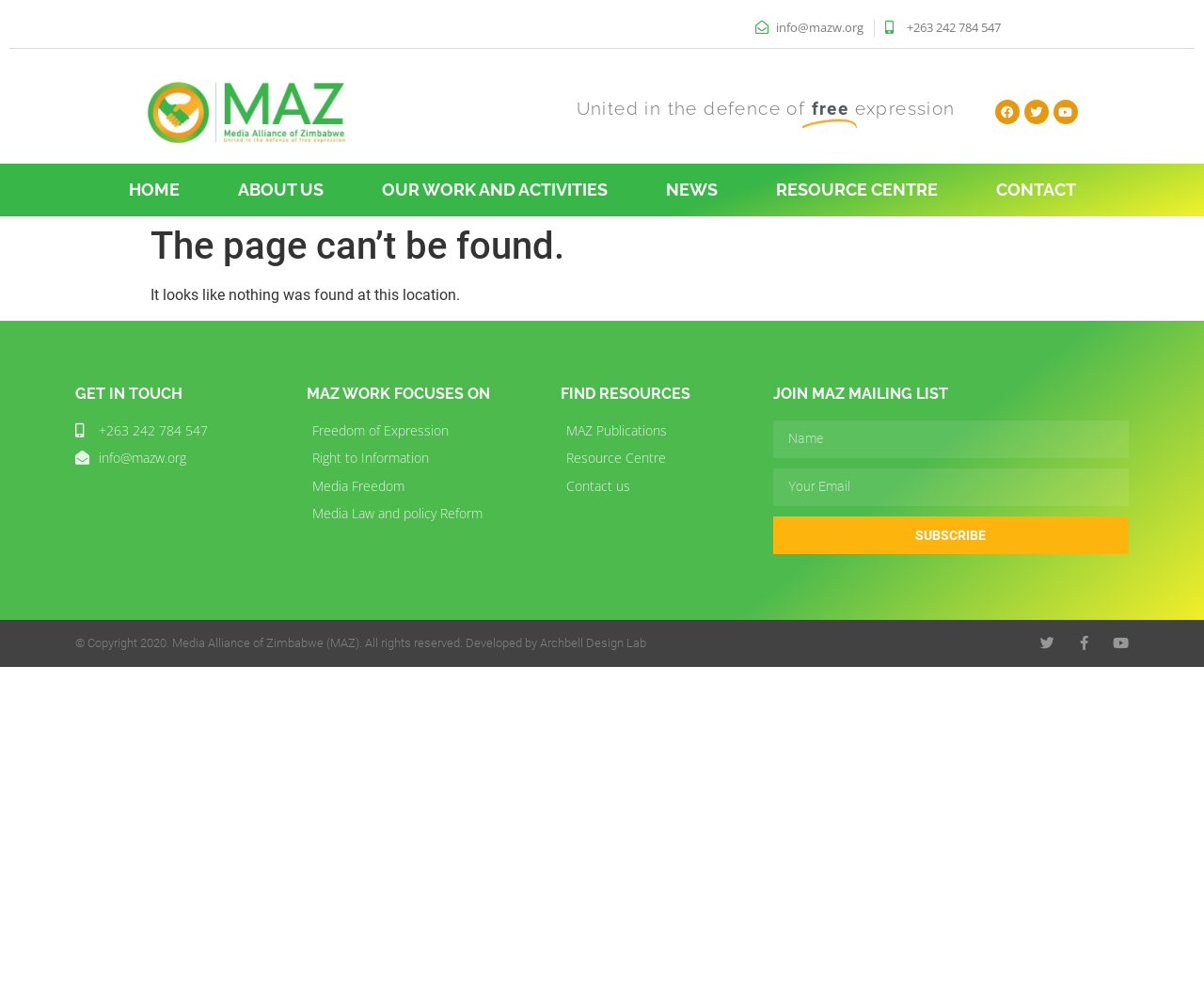Kindly determine the bounding box coordinates of the area that needs to be clicked to fulfill this instruction: "Click the CONTACT link".

[0.803, 0.167, 0.918, 0.22]